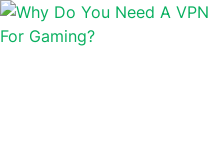What is the likely topic of discussion in this section?
Give a one-word or short phrase answer based on the image.

VPN for gaming